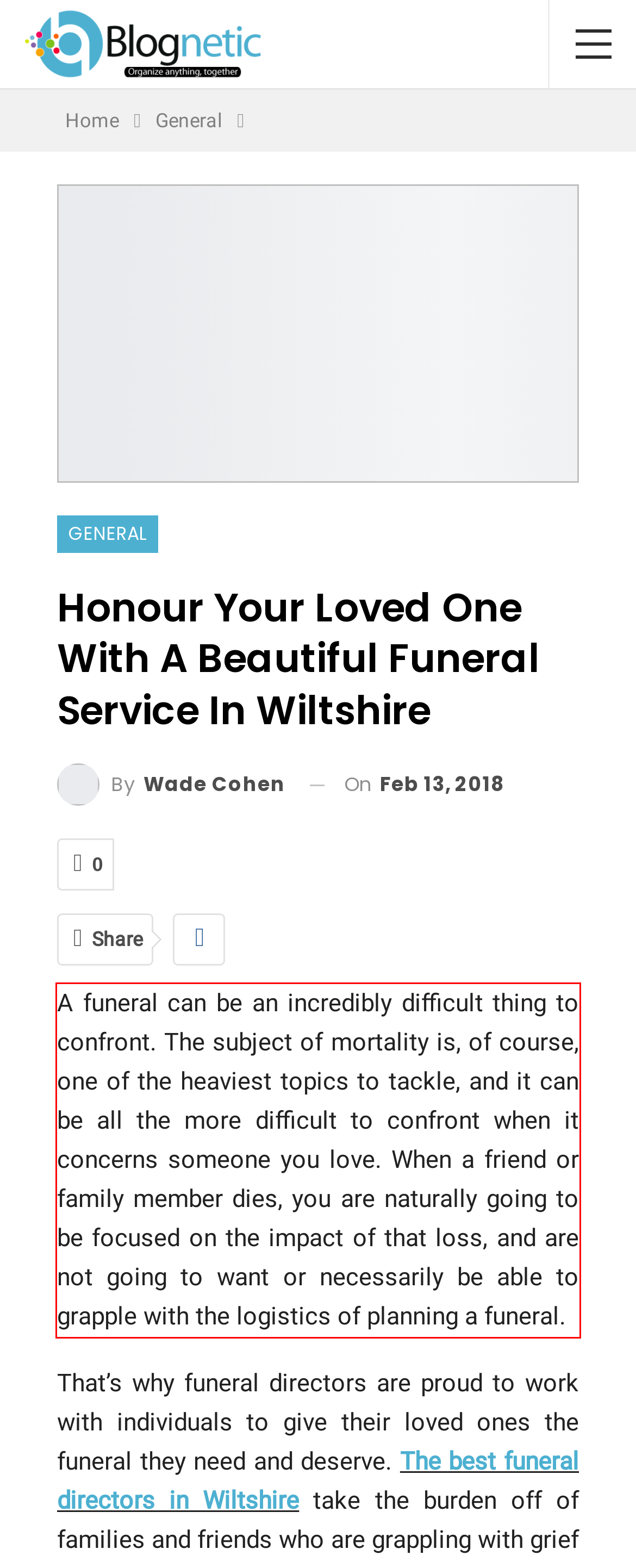From the screenshot of the webpage, locate the red bounding box and extract the text contained within that area.

A funeral can be an incredibly difficult thing to confront. The subject of mortality is, of course, one of the heaviest topics to tackle, and it can be all the more difficult to confront when it concerns someone you love. When a friend or family member dies, you are naturally going to be focused on the impact of that loss, and are not going to want or necessarily be able to grapple with the logistics of planning a funeral.